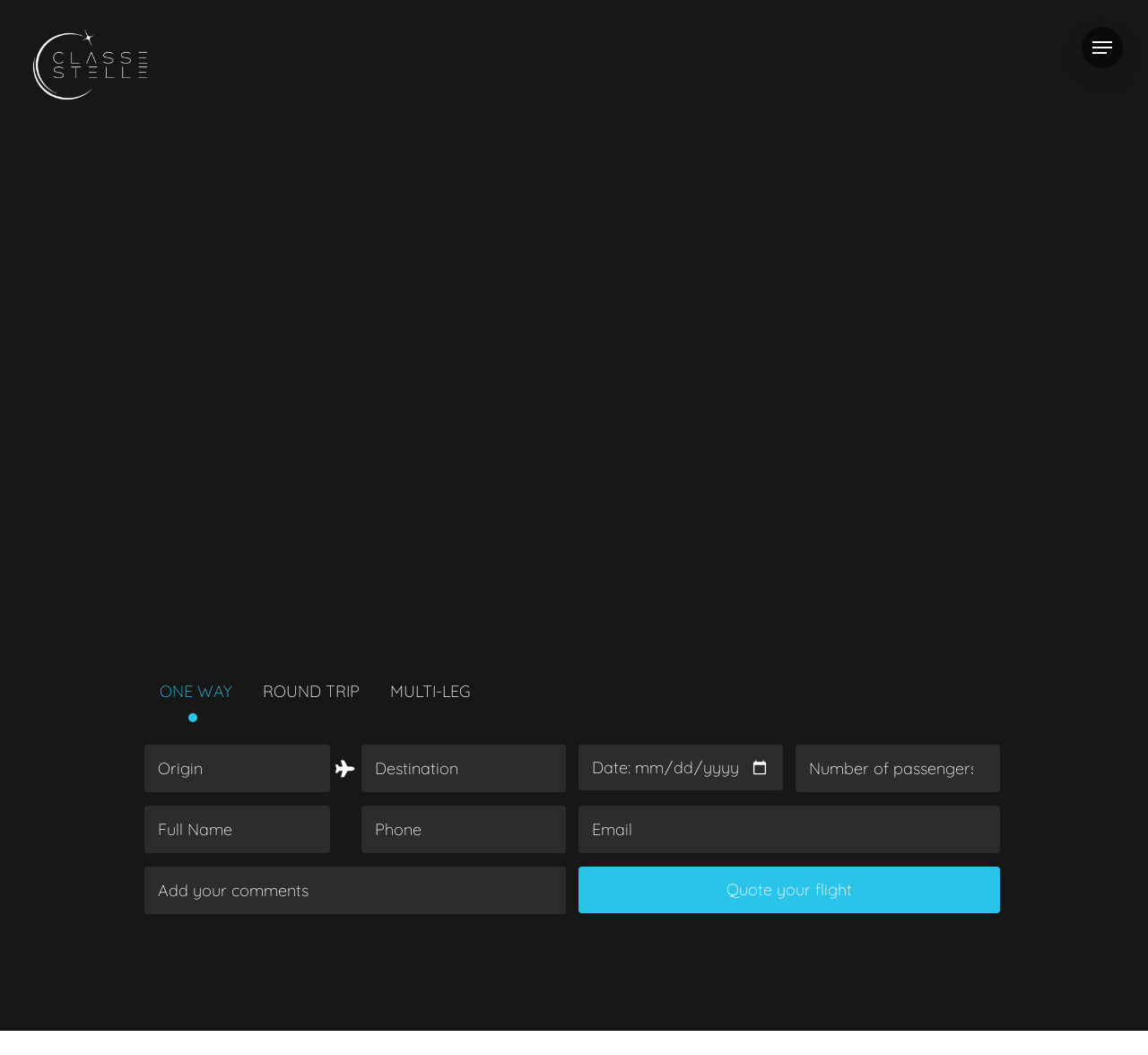Locate the bounding box coordinates for the element described below: "ONE WAY". The coordinates must be four float values between 0 and 1, formatted as [left, top, right, bottom].

[0.126, 0.627, 0.216, 0.685]